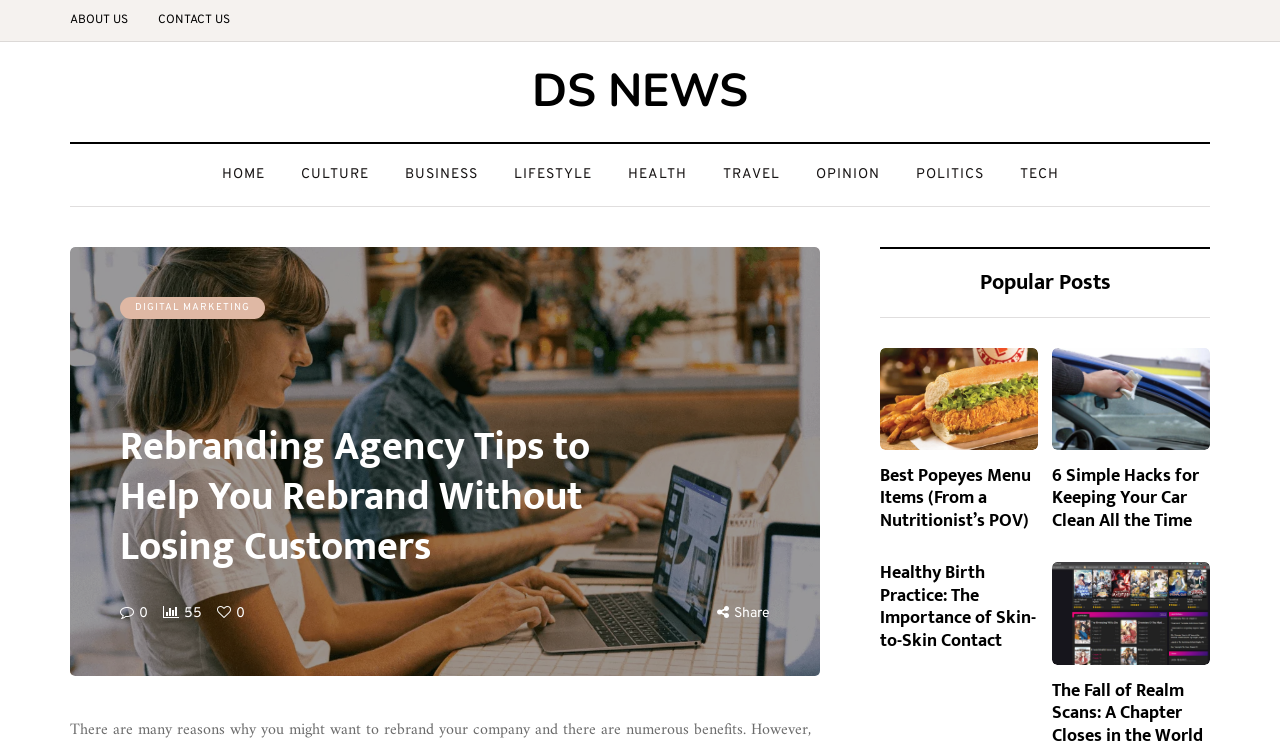Please respond to the question using a single word or phrase:
How many links are in the 'Popular Posts' section?

3